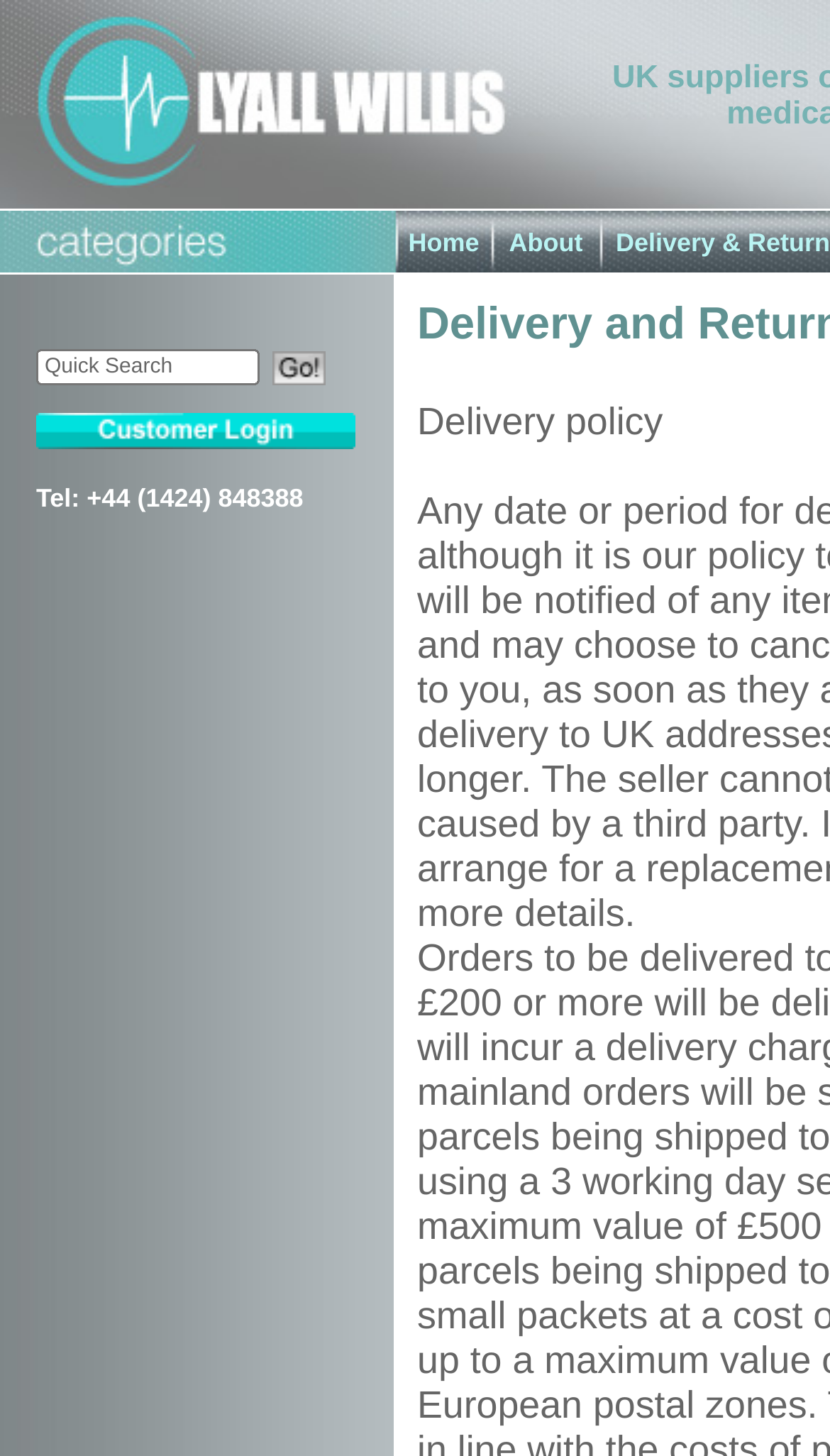Generate a thorough description of the webpage.

The webpage is about the delivery and returns policy of Lyall Willis Surgical UK. At the top, there is a navigation menu with links to "Home" and "About" on the right side. Below the navigation menu, there is a table with a search function that allows users to quickly search for products. The search function consists of a text box and a "Go!" button.

On the left side of the page, there is a section with a heading "surgical instruments and diagnostic devices" that contains an image and a link to the same topic. Below this section, there is a customer login link with an accompanying image.

The main content of the page is divided into sections, each with a clear heading. The first section is about the delivery policy, and the second section is about the returns policy. The page also displays the company's contact information, including a phone number.

There are several images scattered throughout the page, including a logo image at the top and an image related to the delivery and returns policy. Overall, the page is well-organized and easy to navigate, with clear headings and concise text.